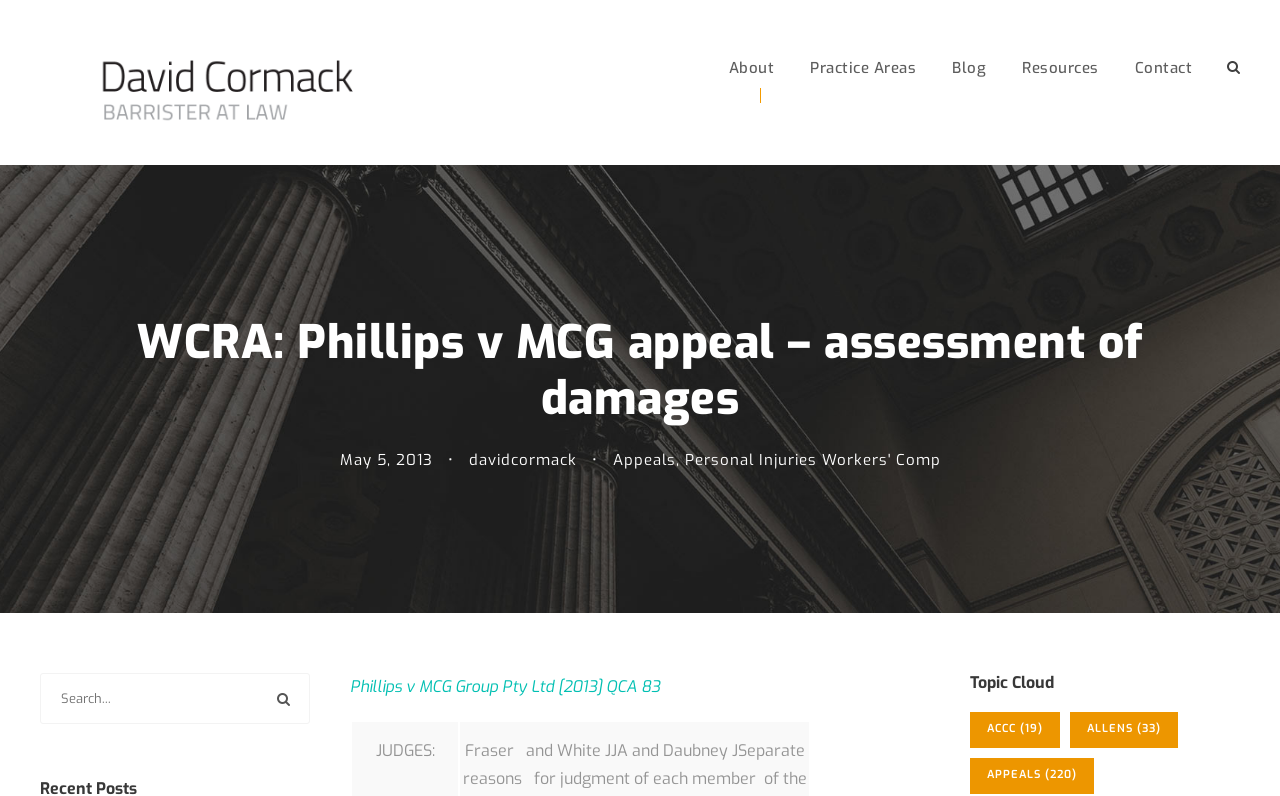What is the name of the appeal case?
Please give a detailed and elaborate answer to the question.

I found the answer by looking at the link with the text 'Phillips v MCG Group Pty Ltd [2013] QCA 83' which is located at the bottom of the webpage.